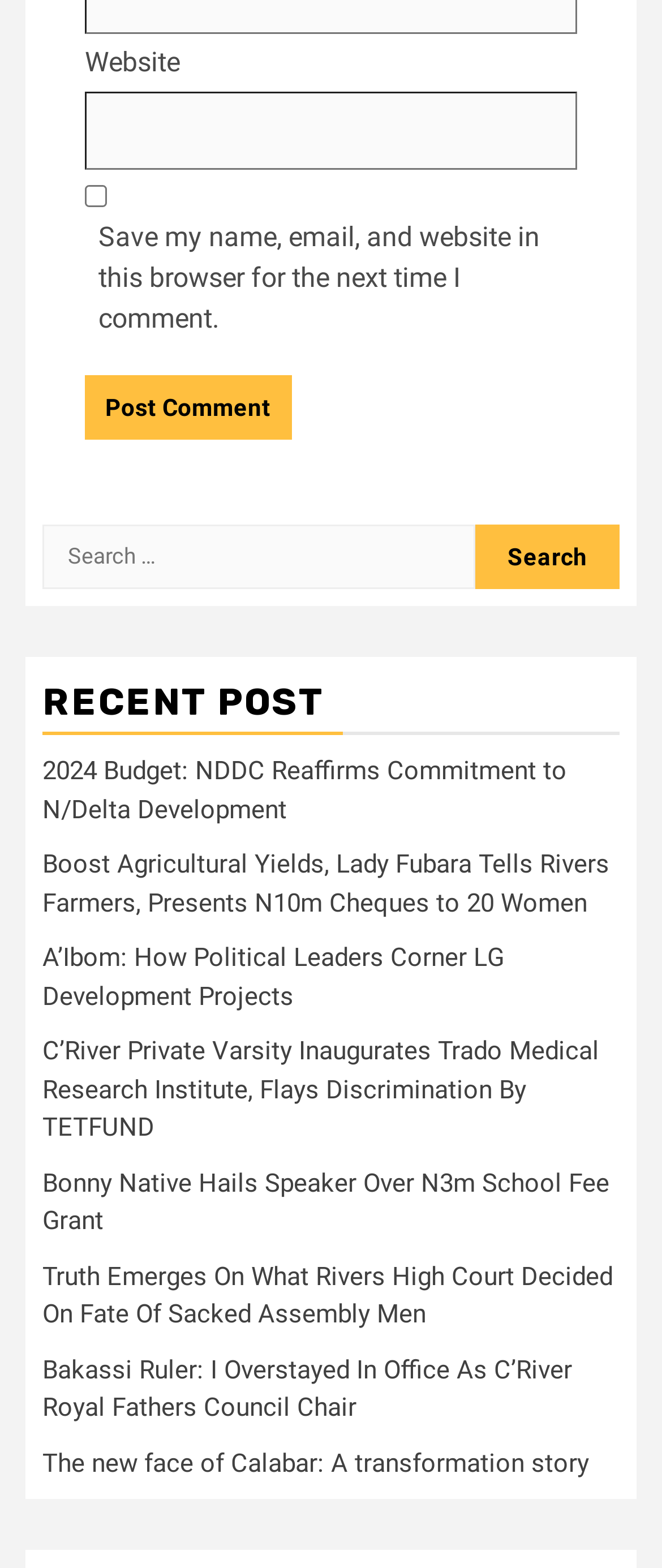What is the purpose of the checkbox?
Look at the image and provide a short answer using one word or a phrase.

Save comment info